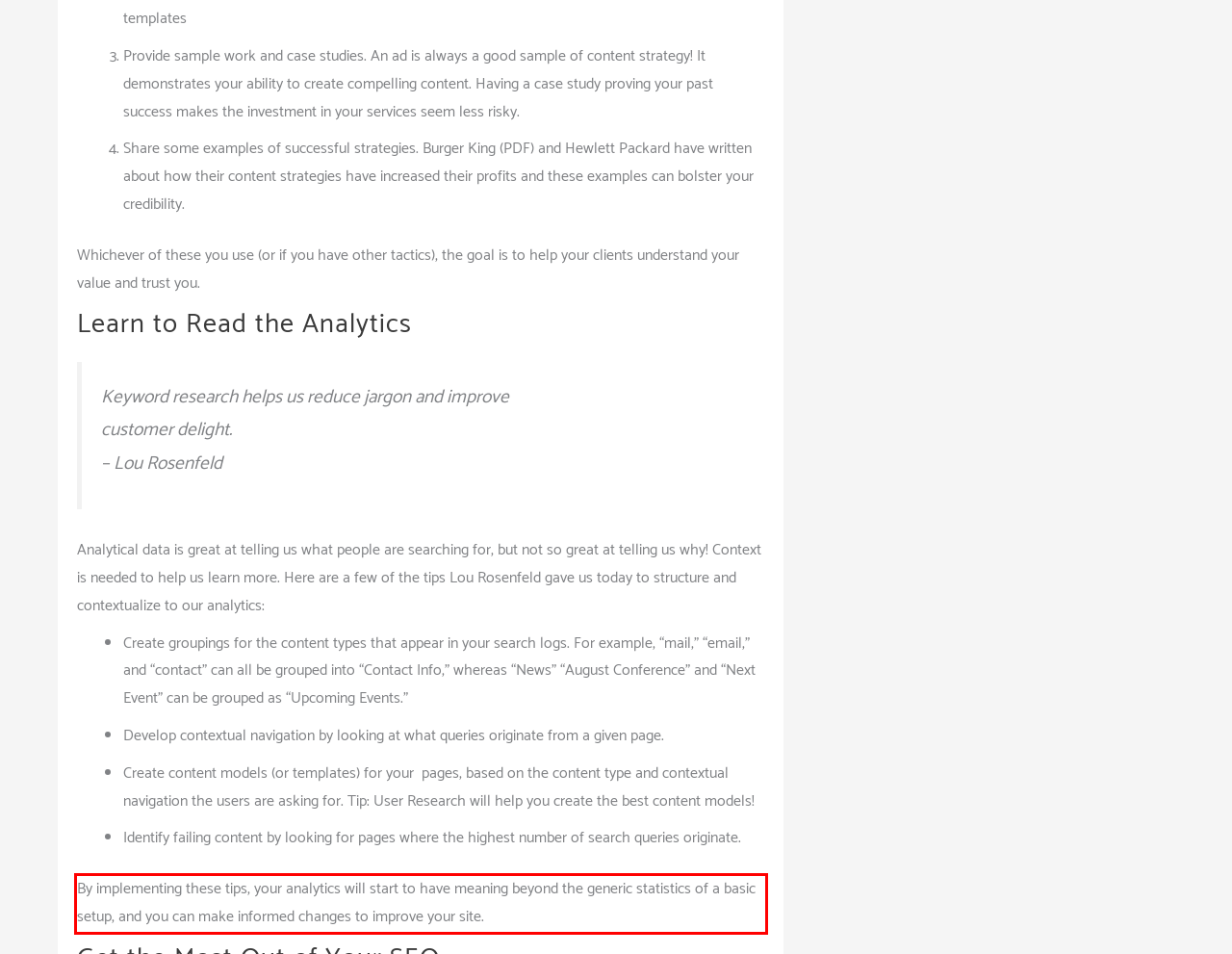Please look at the screenshot provided and find the red bounding box. Extract the text content contained within this bounding box.

By implementing these tips, your analytics will start to have meaning beyond the generic statistics of a basic setup, and you can make informed changes to improve your site.